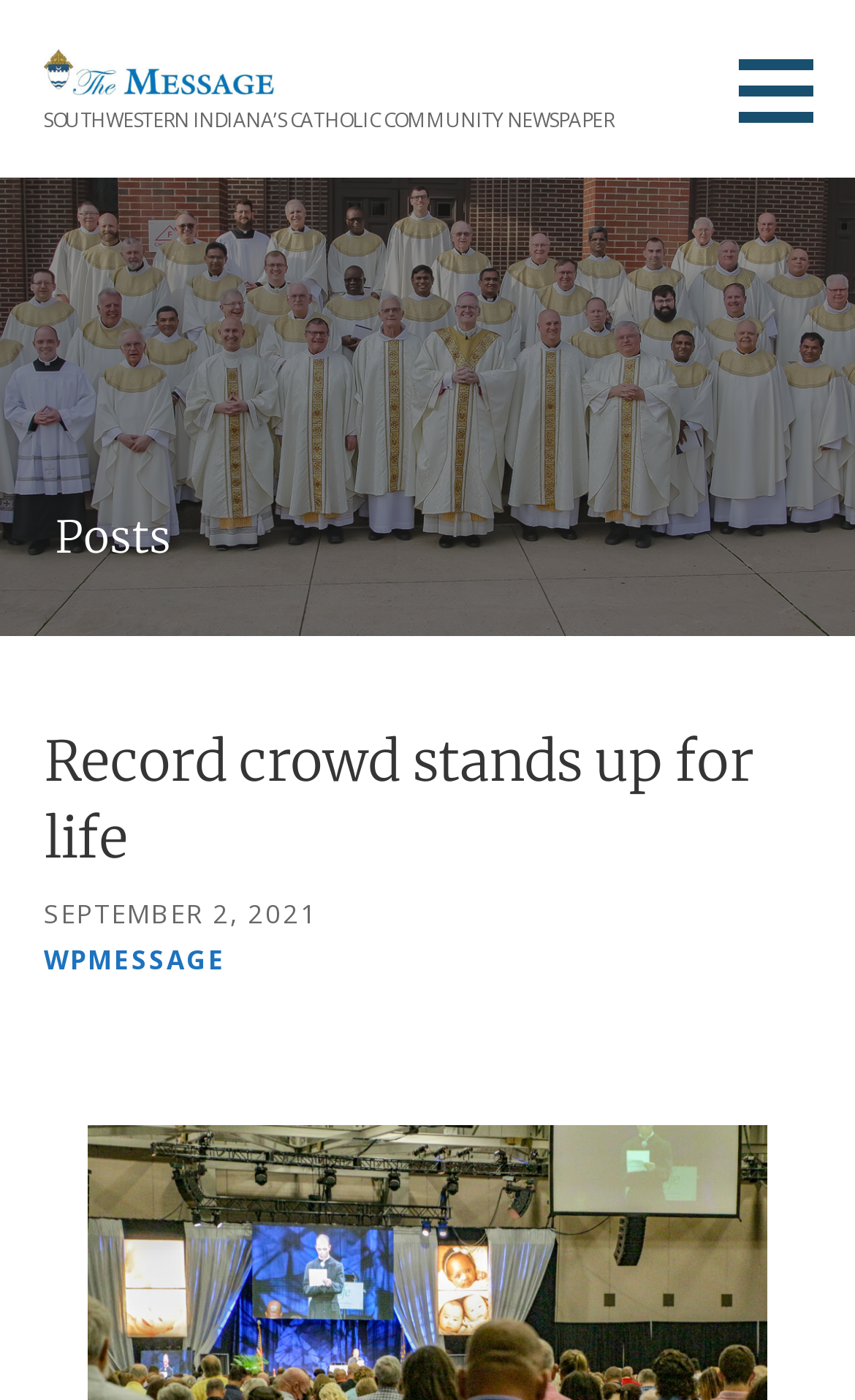Answer the question in one word or a short phrase:
What is the category of the article?

Posts